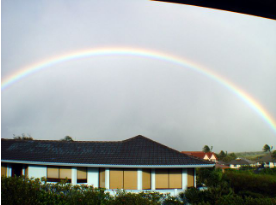Respond with a single word or phrase to the following question:
What is reflected in the large windows?

Lush greenery